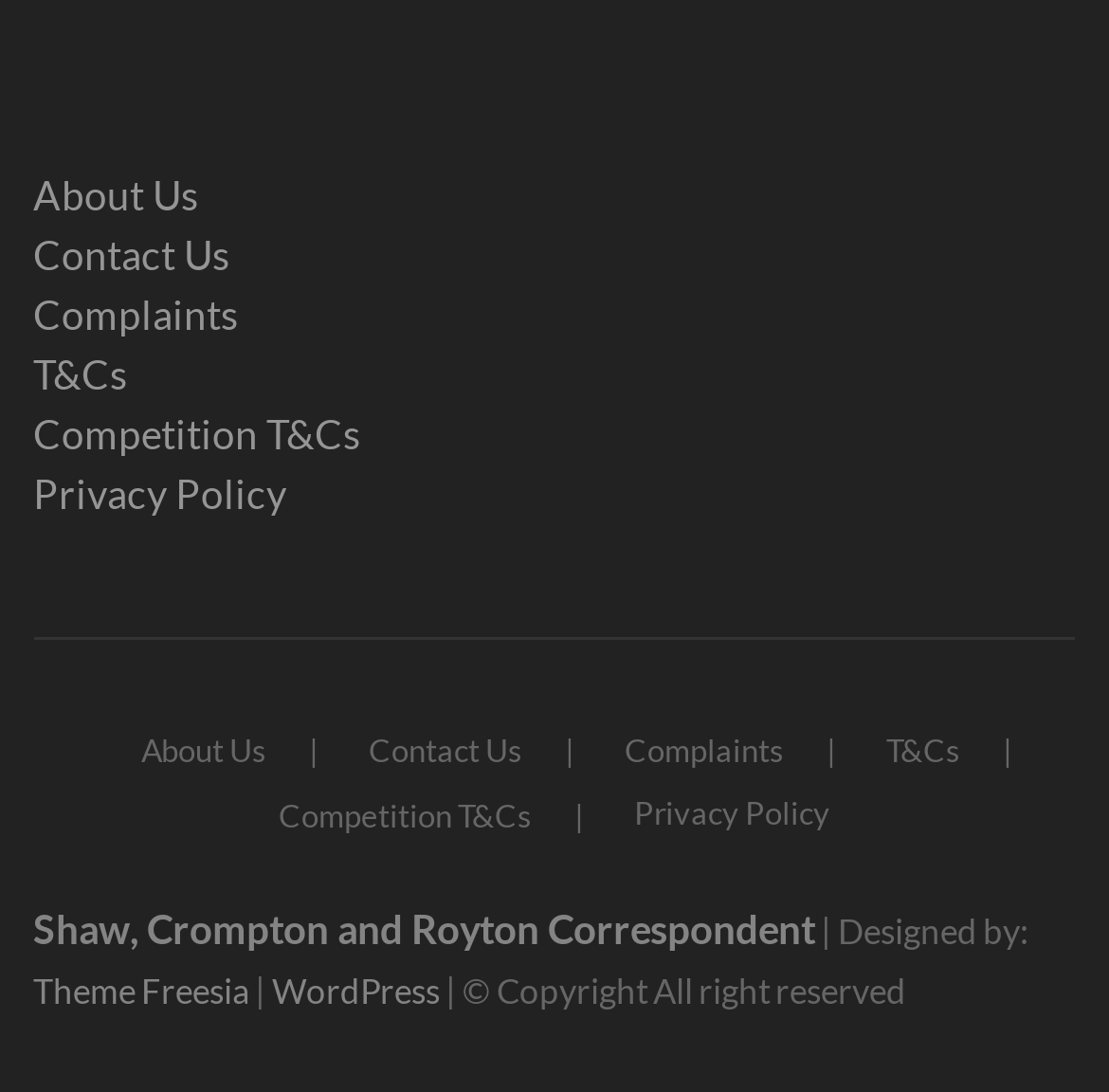What is the first link in the footer menu?
Look at the screenshot and give a one-word or phrase answer.

About Us